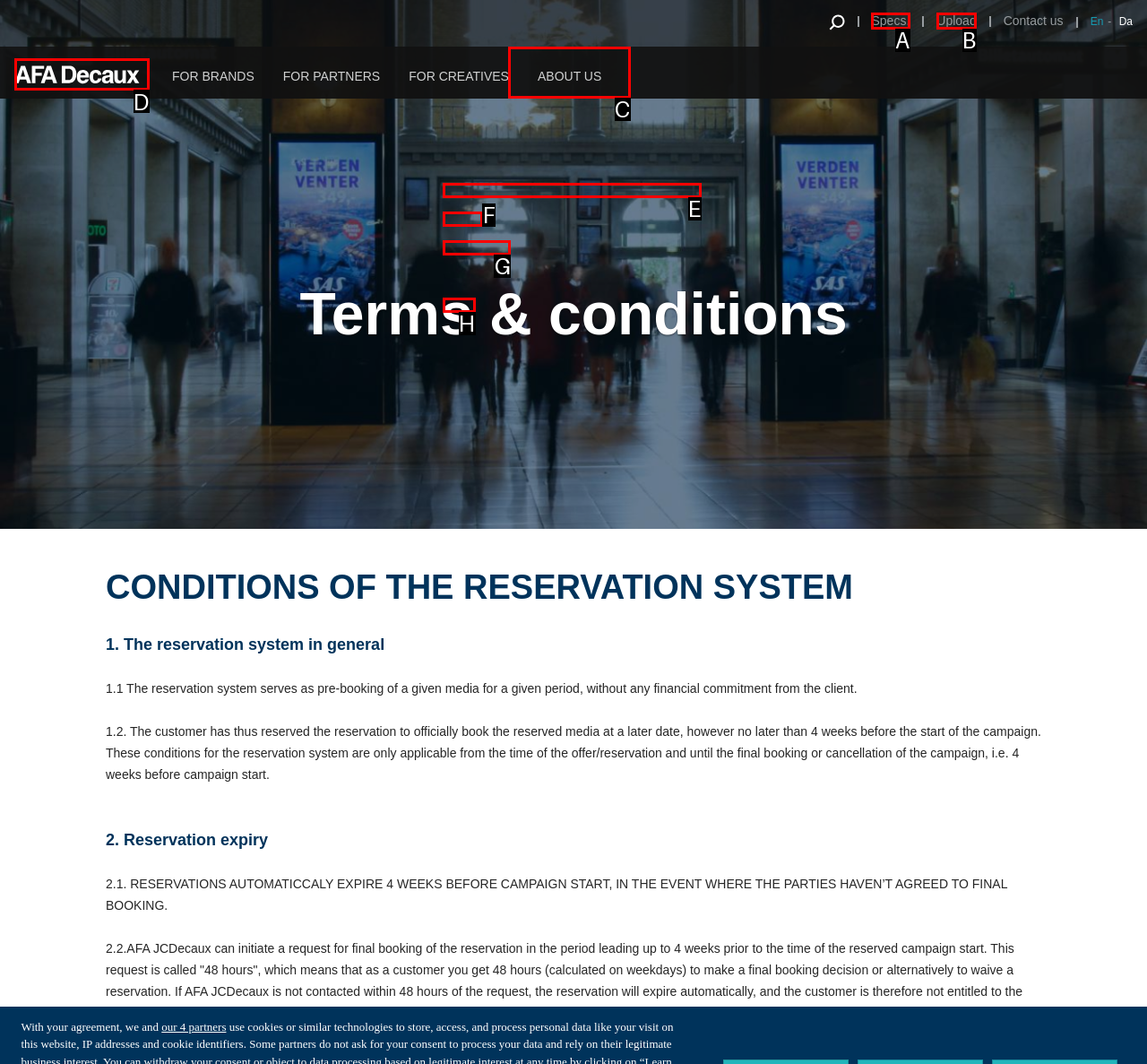From the options shown in the screenshot, tell me which lettered element I need to click to complete the task: Click on 'Upload'.

B